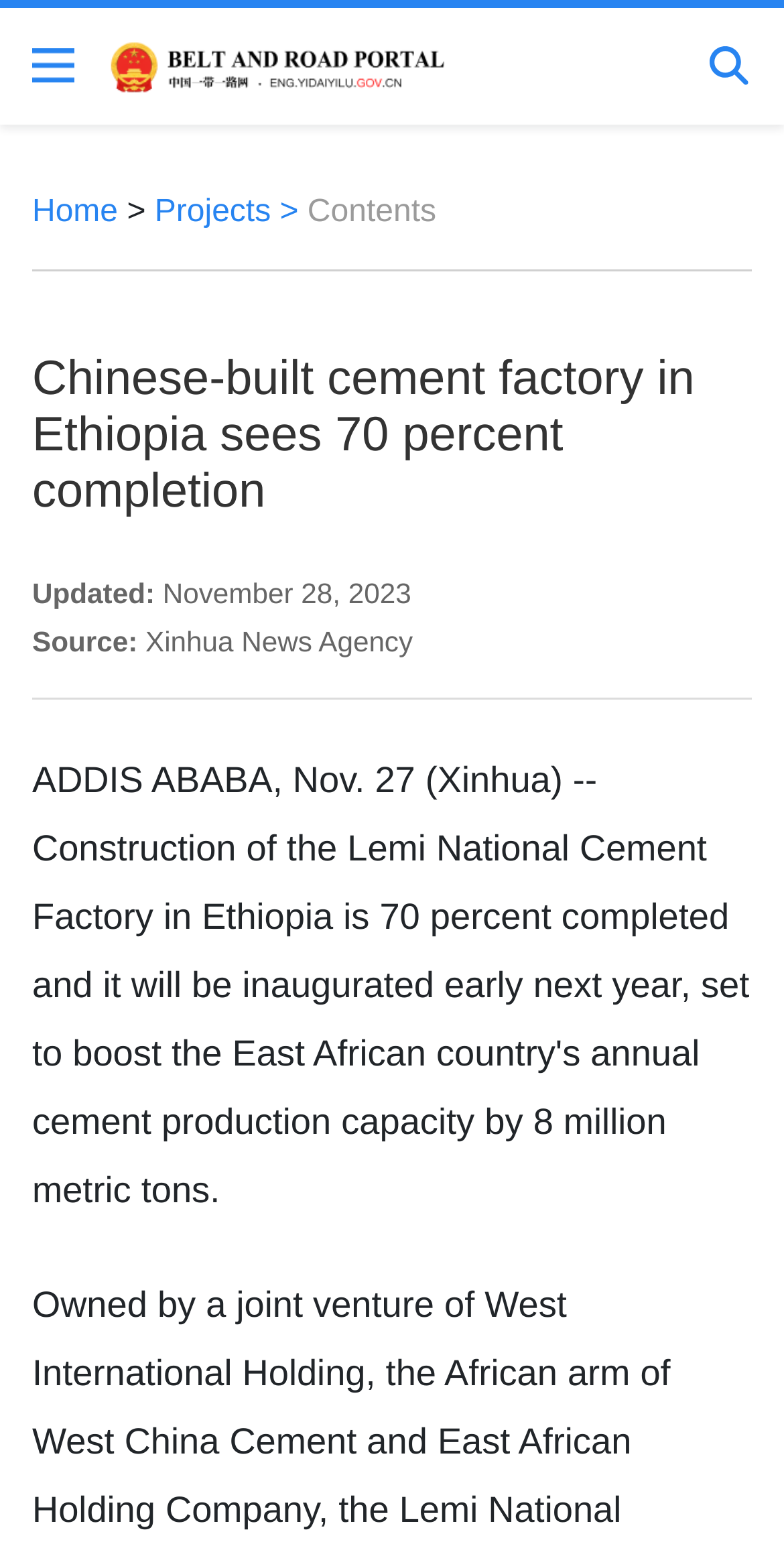Answer the question below with a single word or a brief phrase: 
How many images are on the webpage?

2